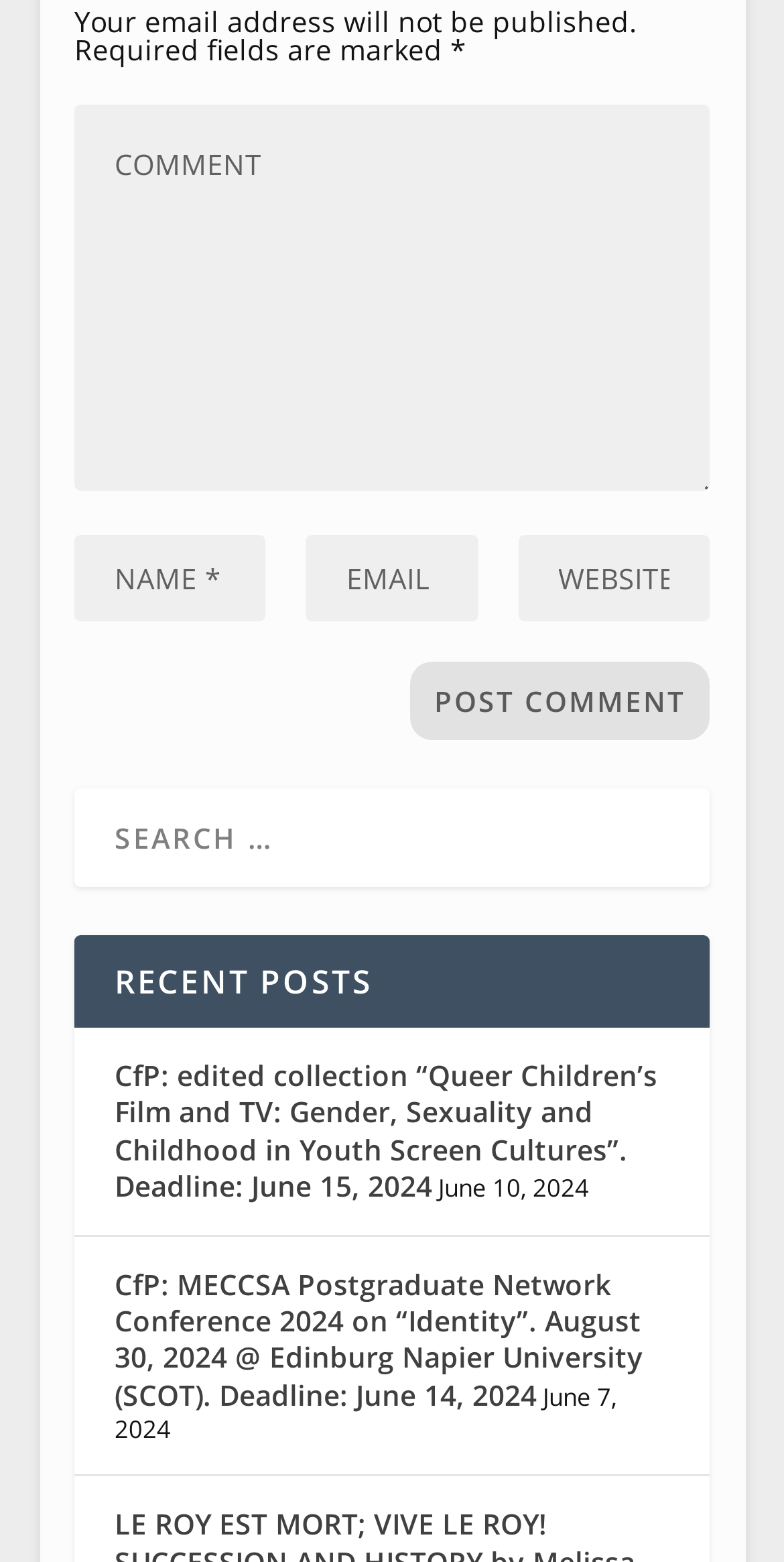Please determine the bounding box coordinates of the section I need to click to accomplish this instruction: "Type your name".

[0.095, 0.343, 0.339, 0.398]